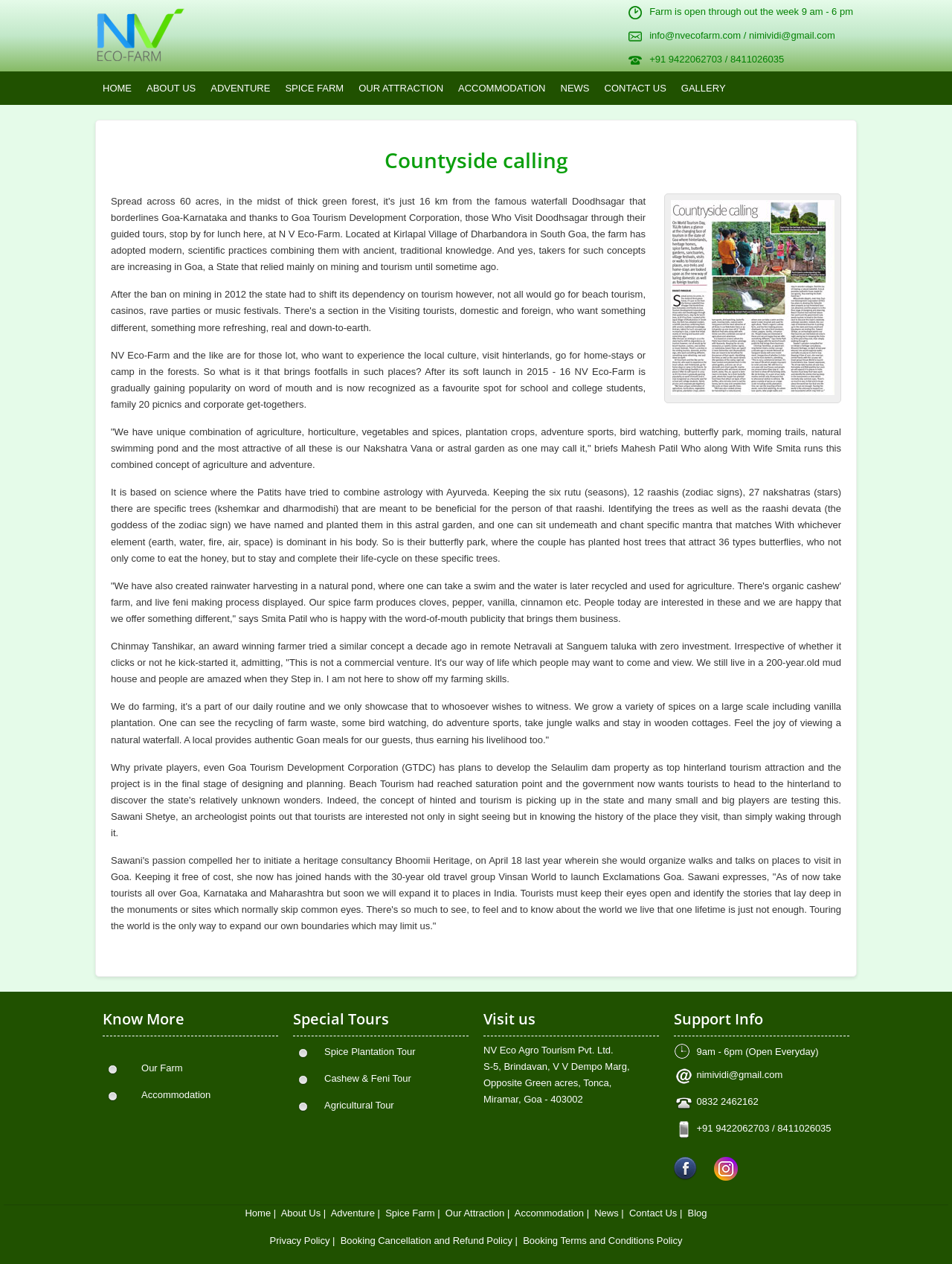Detail the features and information presented on the webpage.

The webpage is about NV Ecofarm, a farm that offers agro-tourism activities. At the top, there is a logo and a navigation menu with links to different sections of the website, including Home, About Us, Adventure, Spice Farm, Our Attraction, Accommodation, News, Contact Us, and Gallery.

Below the navigation menu, there is a section with three rows of images and text. Each row has an image on the left and text on the right. The text provides information about the farm, including its opening hours and contact details.

The main content of the webpage is divided into several sections. The first section has a heading "You are here" and a subheading "Countyside calling". The text in this section describes the concept of NV Ecofarm and its unique features, such as the combination of agriculture, horticulture, and adventure sports.

The next section has a heading "Know More" and provides more information about the farm, including its astral garden, butterfly park, and spice farm. There are also quotes from the owners of the farm, Mahesh and Smita Patil, who talk about their vision and passion for sustainable farming.

The following section has a heading "Special Tours" and offers three types of tours: Spice Plantation Tour, Cashew & Feni Tour, and Agricultural Tour. Each tour has a brief description and an image.

The next section has a heading "Visit us" and provides the address and contact details of the farm.

Finally, there is a section with a heading "Support Info" that provides additional information, including the farm's opening hours.

Throughout the webpage, there are images and links to other sections of the website, making it easy to navigate and find more information about NV Ecofarm.